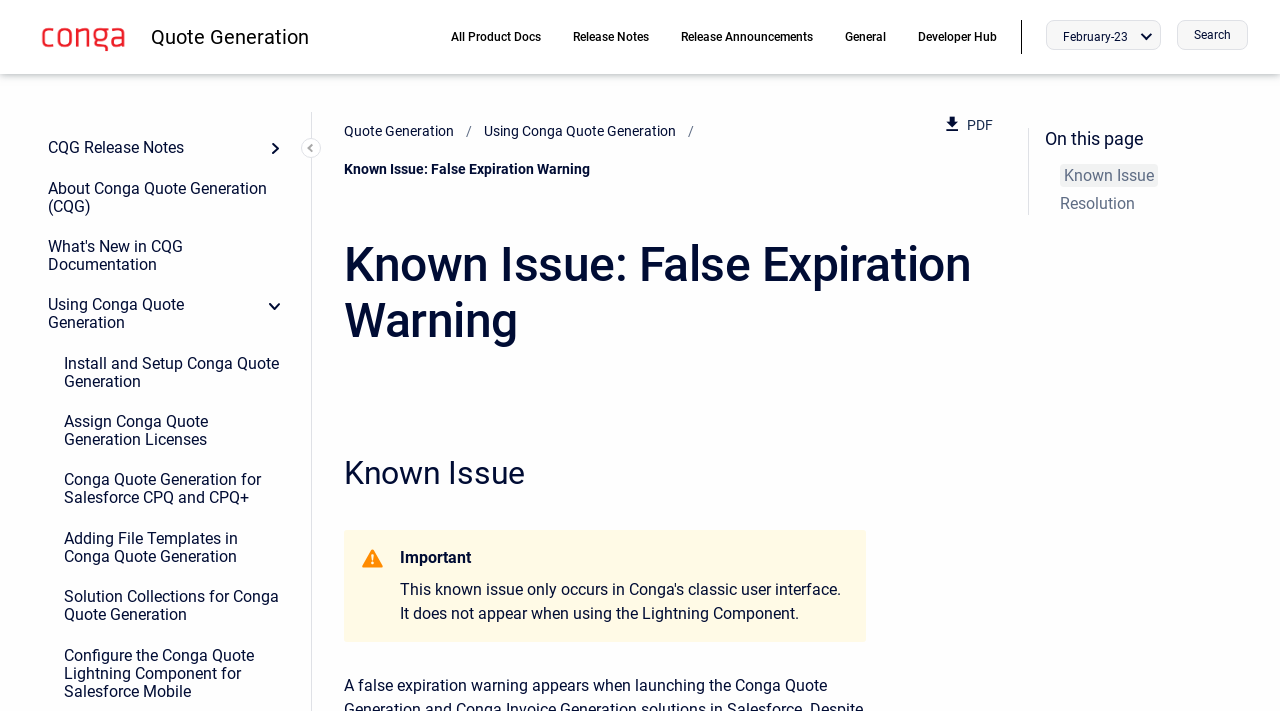Determine the bounding box for the UI element as described: "Developer Hub". The coordinates should be represented as four float numbers between 0 and 1, formatted as [left, top, right, bottom].

[0.705, 0.028, 0.791, 0.076]